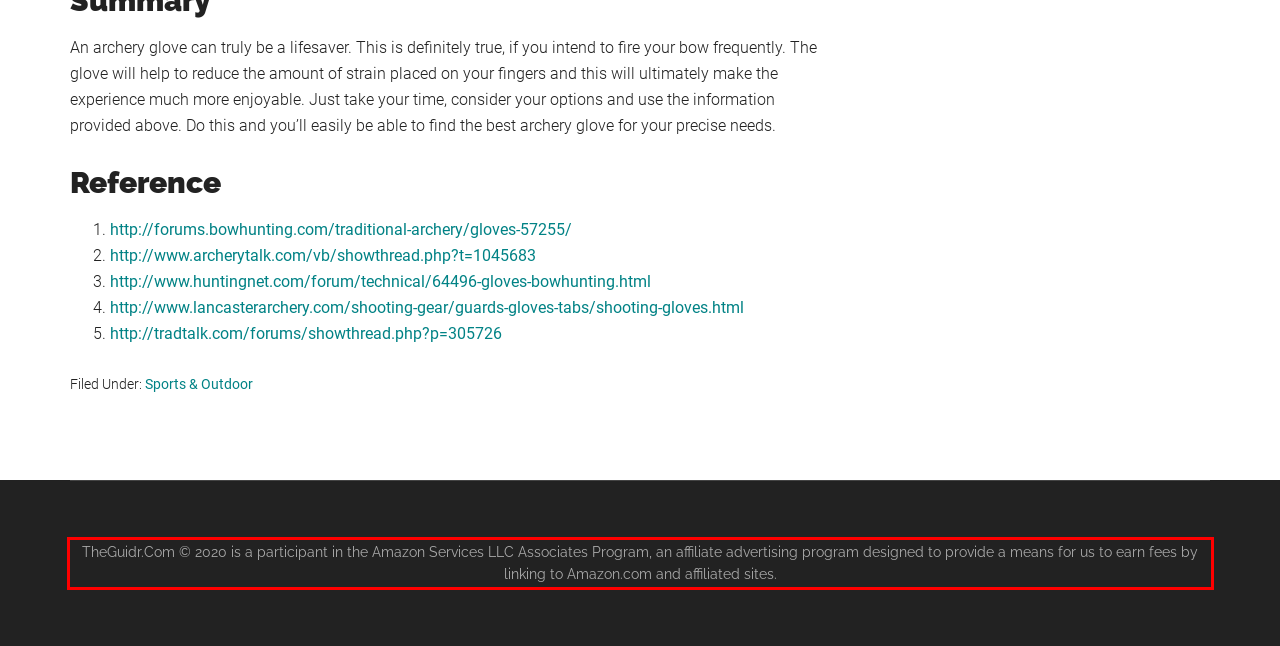By examining the provided screenshot of a webpage, recognize the text within the red bounding box and generate its text content.

TheGuidr.Com © 2020 is a participant in the Amazon Services LLC Associates Program, an affiliate advertising program designed to provide a means for us to earn fees by linking to Amazon.com and affiliated sites.